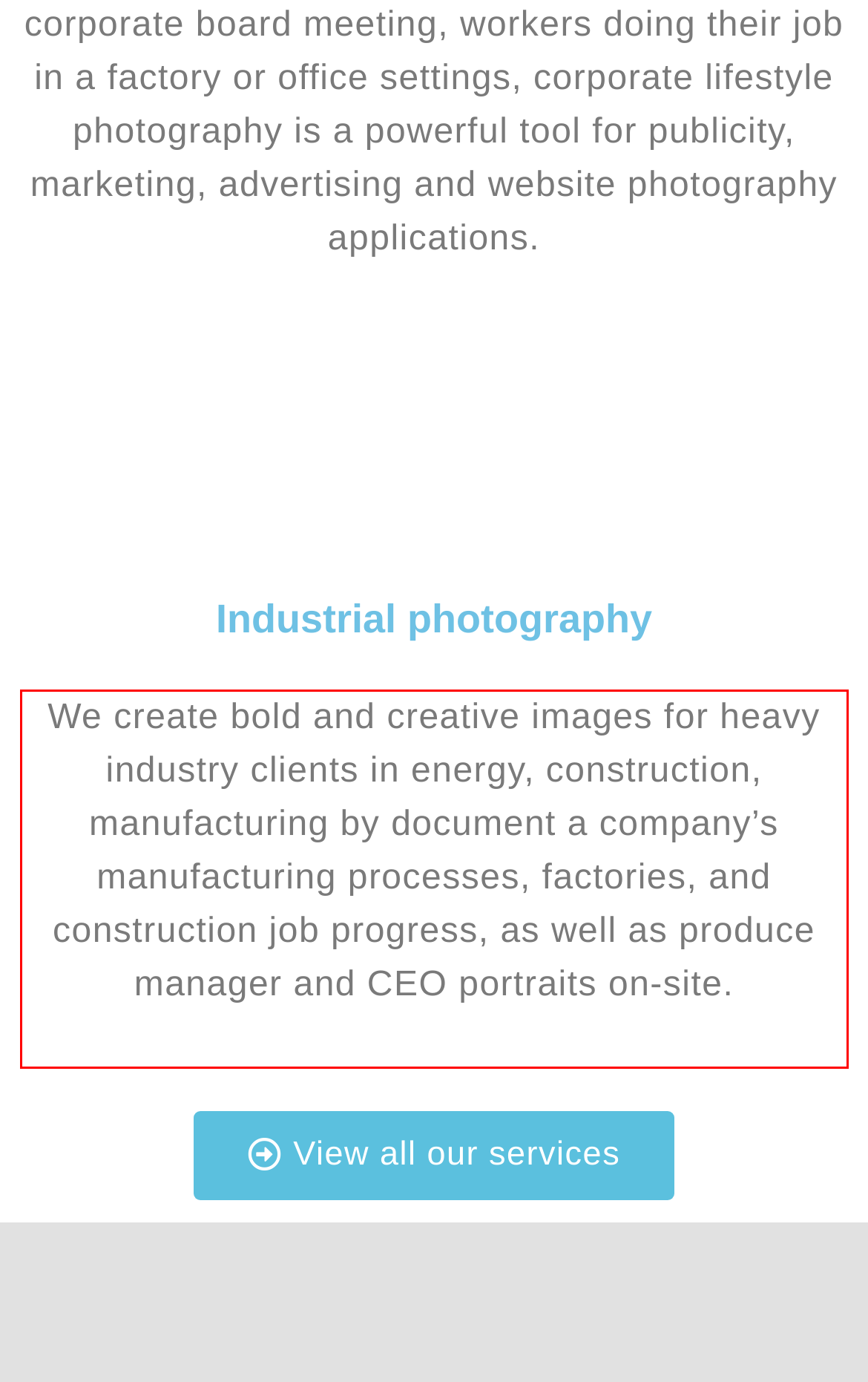Look at the screenshot of the webpage, locate the red rectangle bounding box, and generate the text content that it contains.

We create bold and creative images for heavy industry clients in energy, construction, manufacturing by document a company’s manufacturing processes, factories, and construction job progress, as well as produce manager and CEO portraits on-site.